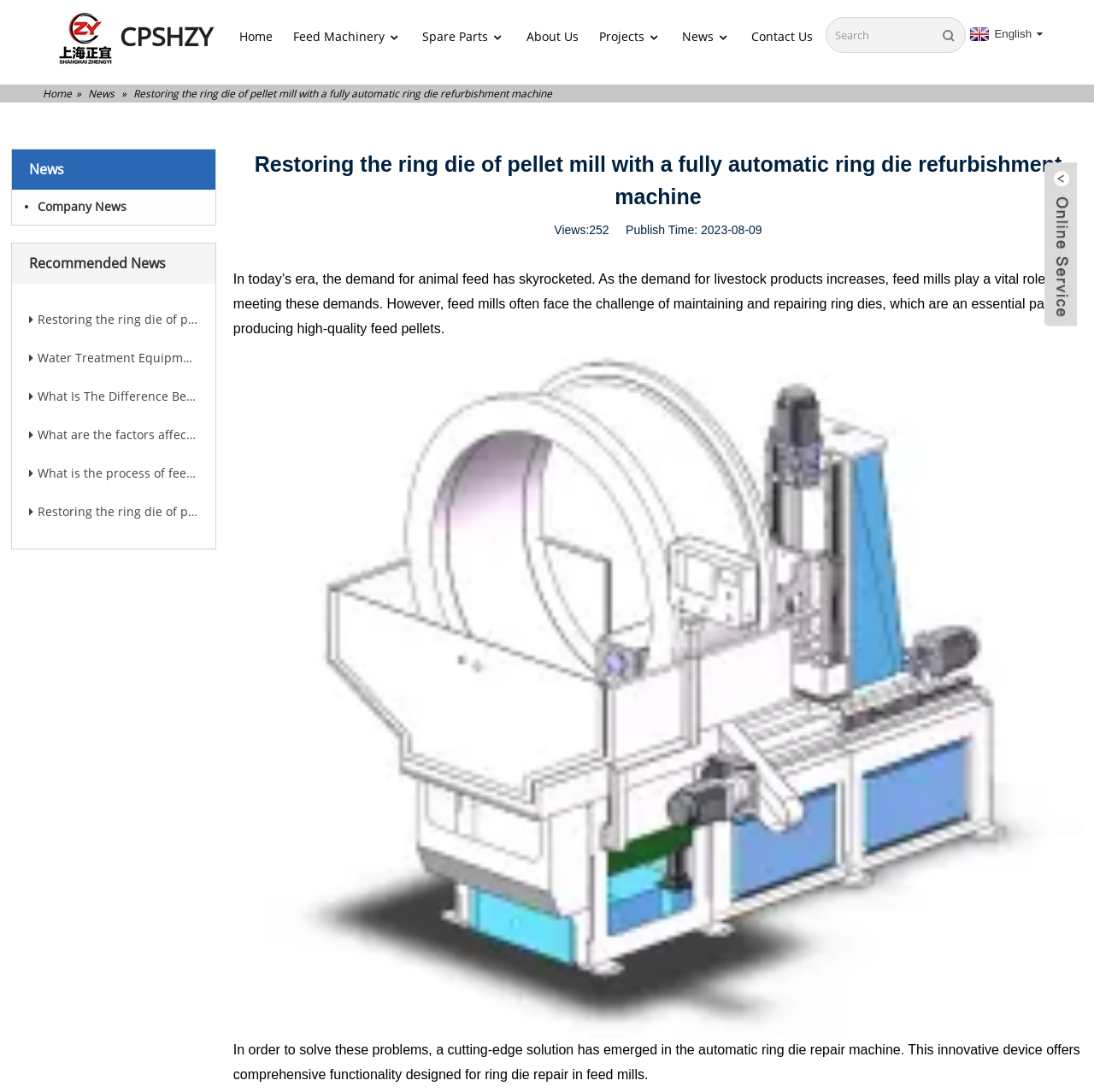Can you determine the bounding box coordinates of the area that needs to be clicked to fulfill the following instruction: "Search for something"?

[0.756, 0.016, 0.849, 0.049]